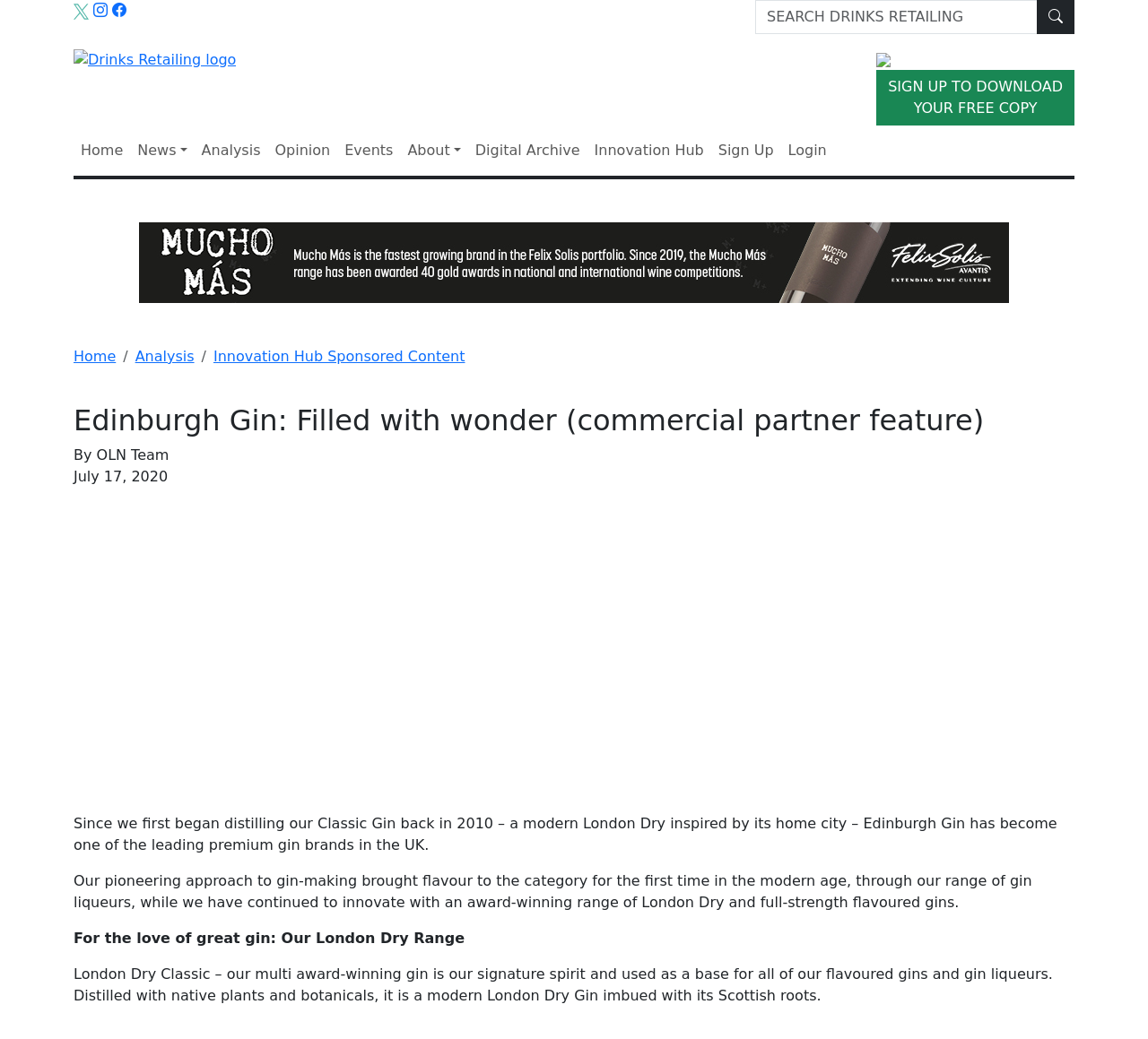Examine the screenshot and answer the question in as much detail as possible: What is the main topic of the article?

I determined the answer by looking at the heading element with the text 'Edinburgh Gin: Filled with wonder (commercial partner feature)' and the static text elements that follow, which describe the history and features of Edinburgh Gin.